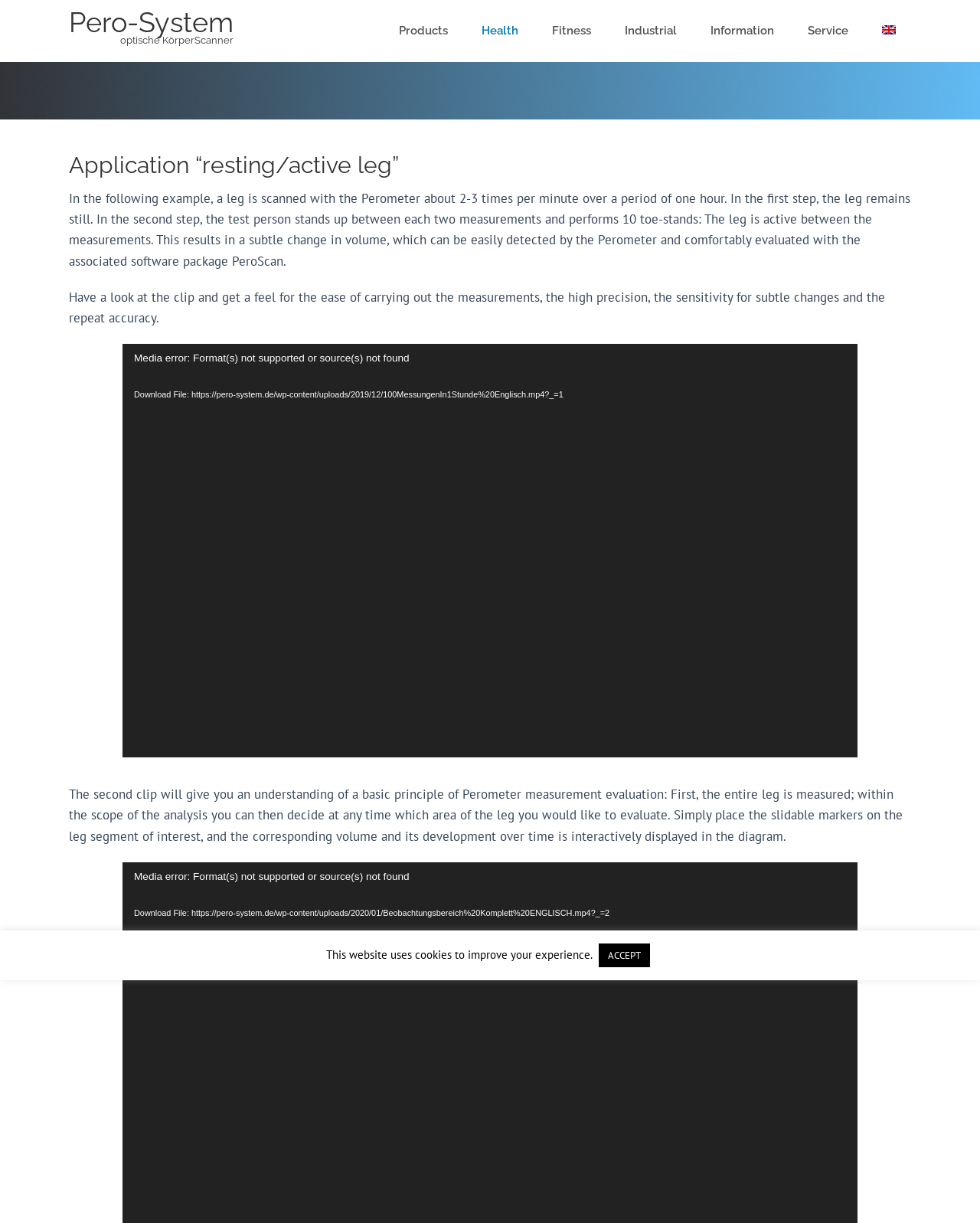Locate the bounding box coordinates of the UI element described by: "Download File: https://pero-system.de/wp-content/uploads/2020/01/Beobachtungsbereich%20Komplett%20ENGLISCH.mp4?_=2". The bounding box coordinates should consist of four float numbers between 0 and 1, i.e., [left, top, right, bottom].

[0.125, 0.738, 0.875, 0.755]